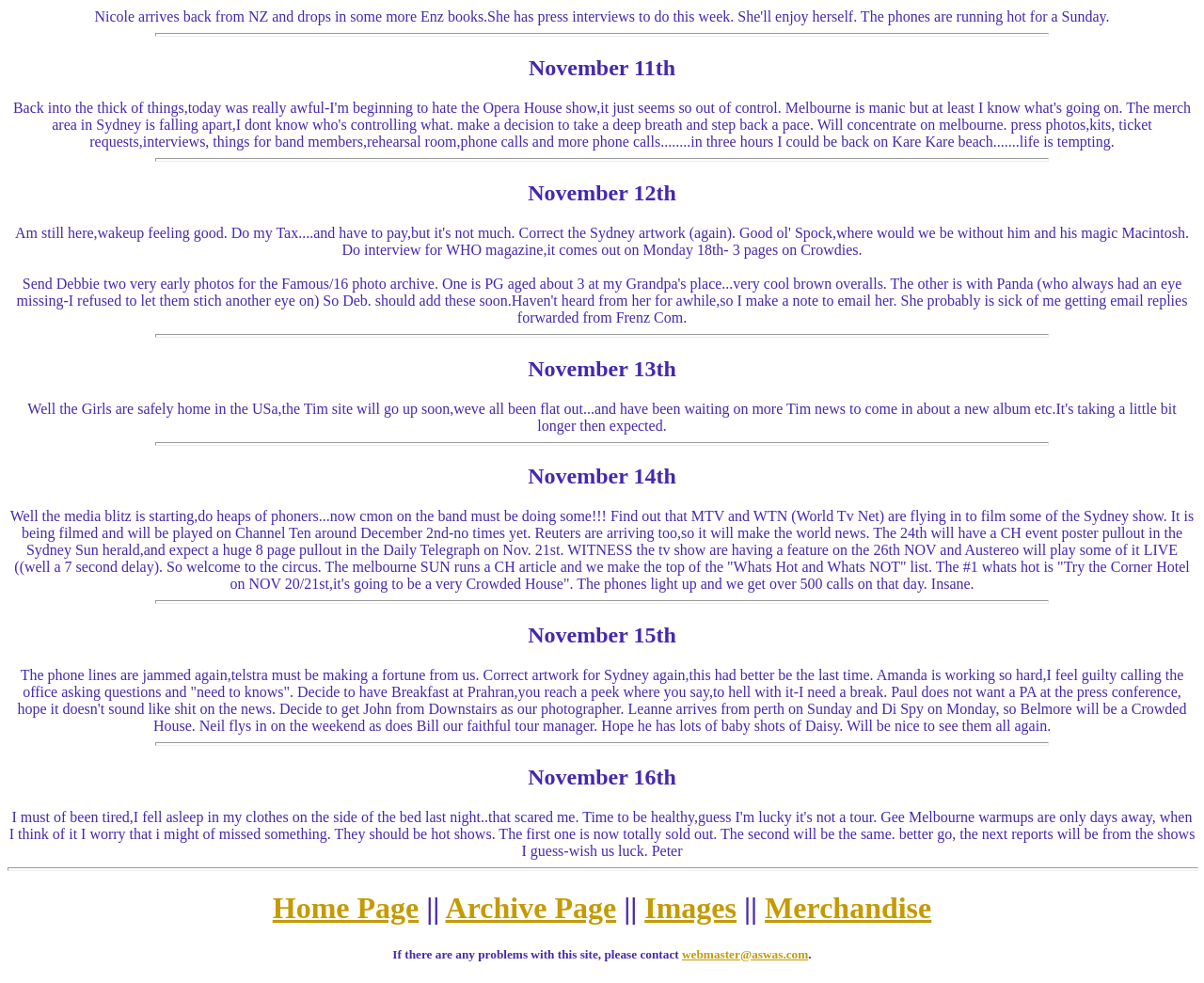Show the bounding box coordinates for the HTML element described as: "Images".

[0.535, 0.907, 0.612, 0.941]